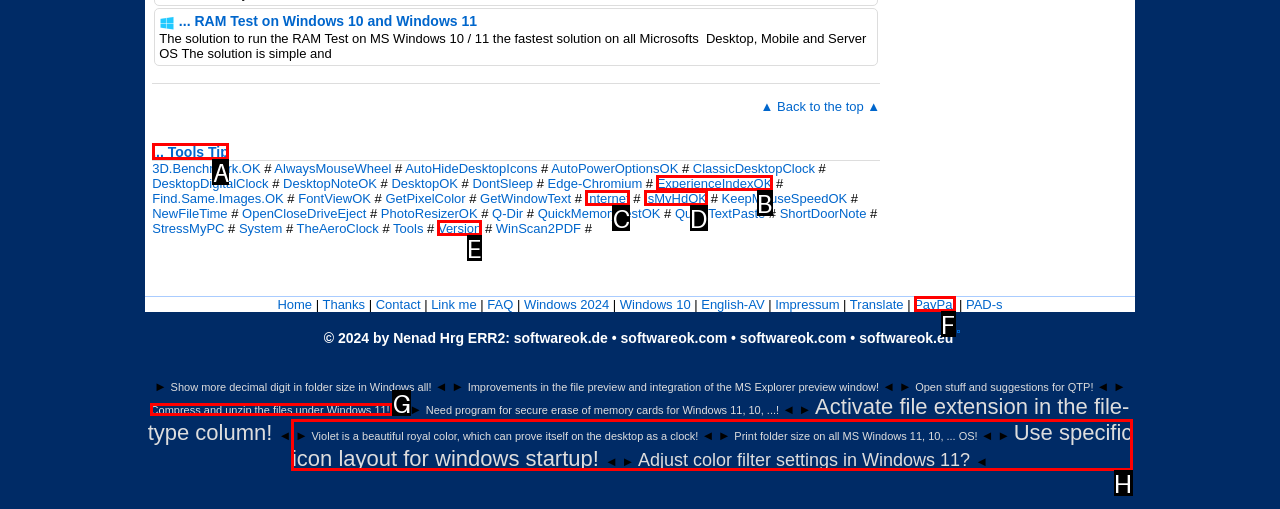Find the HTML element that matches the description: ... Tools Tip. Answer using the letter of the best match from the available choices.

A